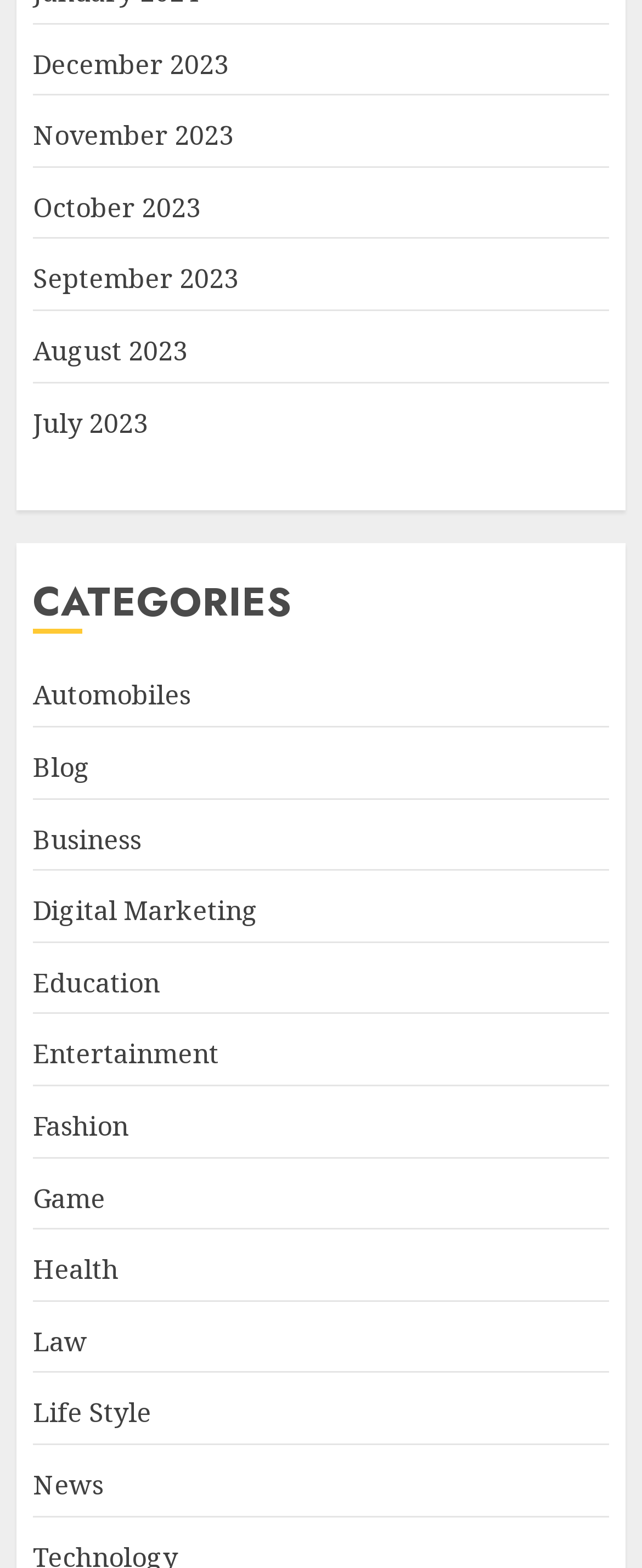Identify the bounding box of the HTML element described as: "November 2023".

[0.051, 0.075, 0.364, 0.099]